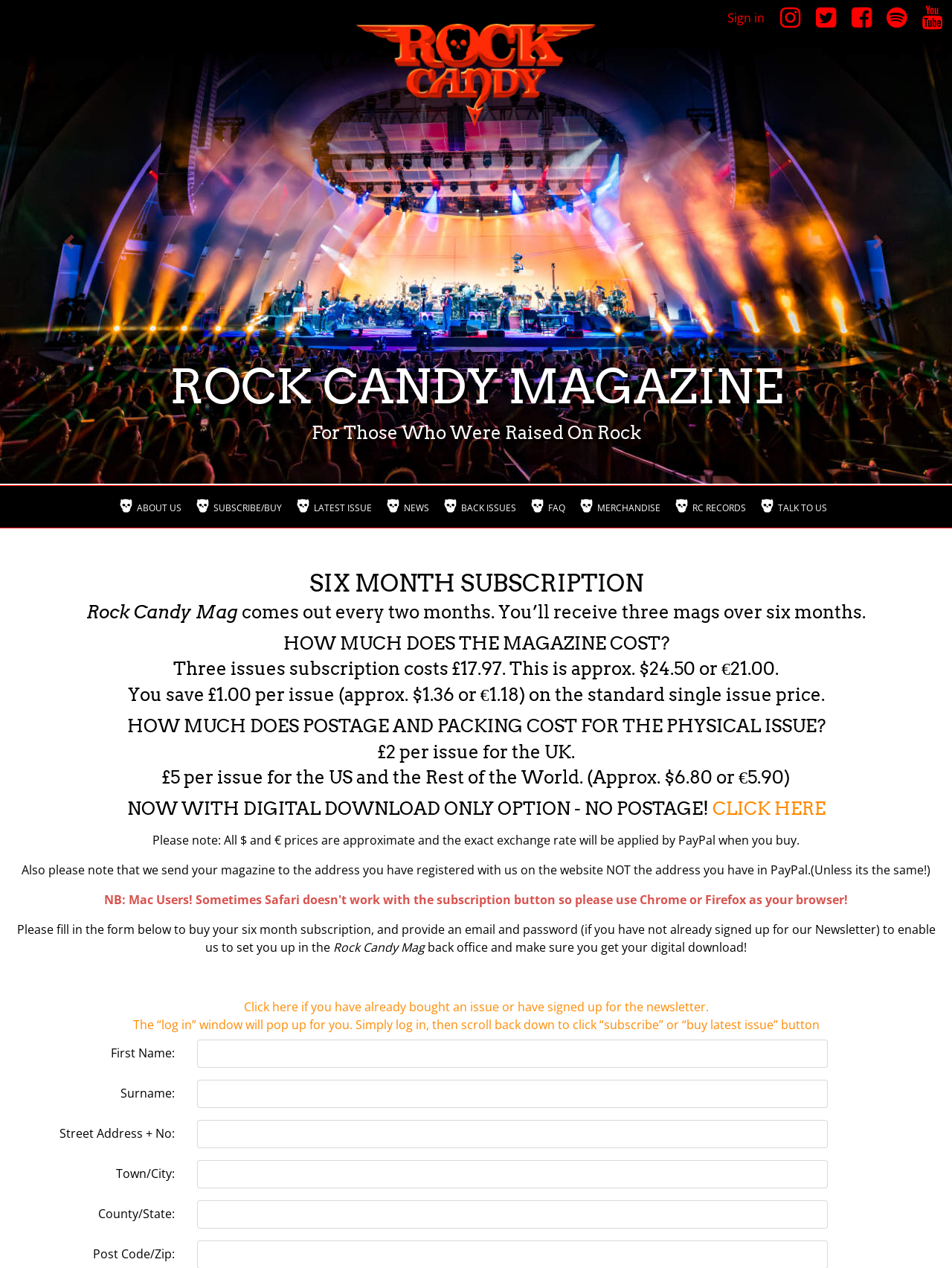Generate a detailed explanation of the webpage's features and information.

This webpage is for Rock Candy Magazine, a music magazine that offers subscriptions and digital downloads. At the top right corner, there are several social media links and a sign-in button. Below the social media links, there is a logo of Rock Candy Magazine. 

On the left side, there is a list box with navigation buttons, "Previous" and "Next", at the top and bottom, respectively. 

The main content of the webpage is divided into several sections. The first section has a heading "SIX MONTH SUBSCRIPTION" and describes the subscription details, including the cost and the number of issues received. 

Below this section, there are several headings that answer frequently asked questions, such as "HOW MUCH DOES THE MAGAZINE COST?", "HOW MUCH DOES POSTAGE AND PACKAGING COST FOR THE PHYSICAL ISSUE?", and "NOW WITH DIGITAL DOWNLOAD ONLY OPTION - NO POSTAGE!". 

There is a call-to-action link "CLICK HERE" to purchase a digital download-only subscription. 

Further down, there are two paragraphs of static text that provide additional information about the subscription process and payment. 

The webpage also has a form to fill out to purchase a six-month subscription, which includes fields for first name, surname, street address, town/city, county/state, and post code/zip.